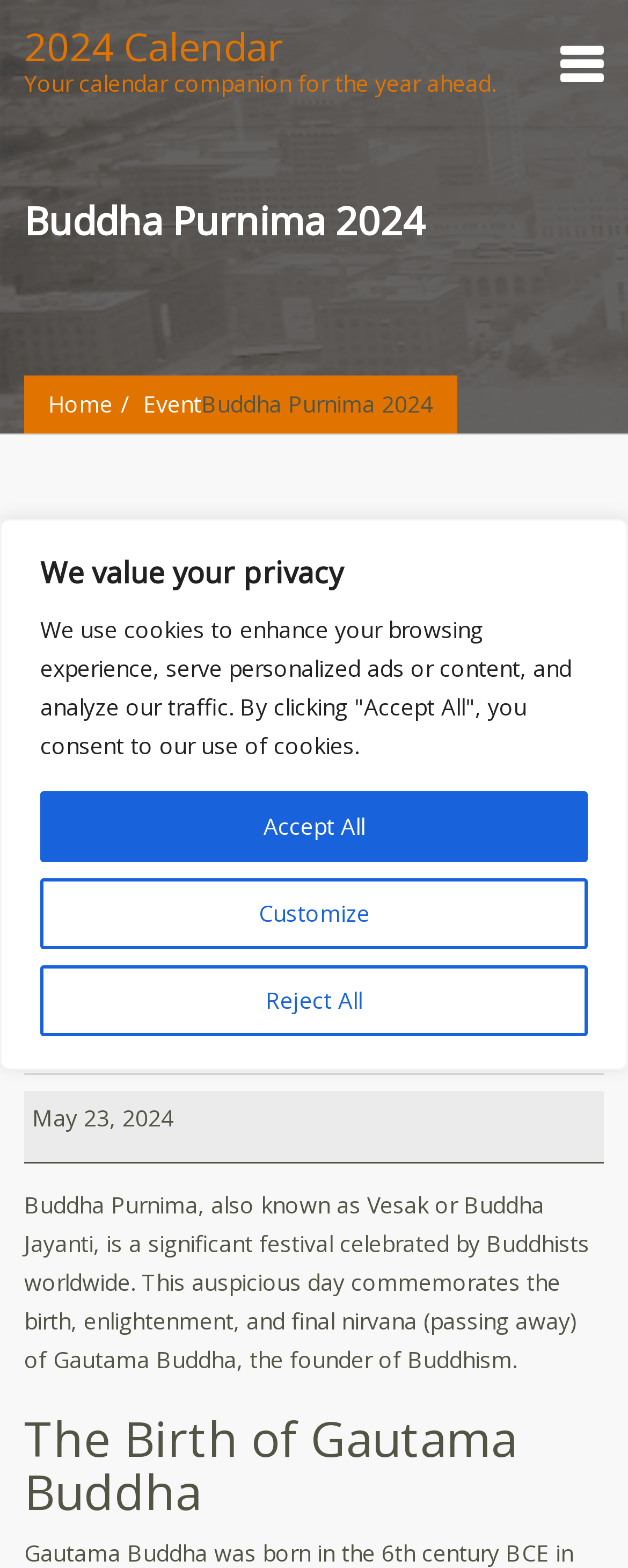Offer a detailed account of what is visible on the webpage.

The webpage is dedicated to celebrating Buddha Purnima 2024, a significant festival in Buddhism. At the top, there is a privacy notice with three buttons: "Customize", "Reject All", and "Accept All". Below this notice, there is a link to a 2024 calendar, accompanied by a heading with the same title.

The main content of the page is divided into sections. The first section has a heading "Buddha Purnima 2024" and features an image related to the festival. Below the image, there is a horizontal navigation menu with links to "Home" and "Event".

On the right side of the navigation menu, there is a static text "Buddha Purnima 2024" and a timestamp showing the date "November 25, 2023". Further down, there is a link to "Cousin R" and a text indicating "No Comments".

The main content of the page starts with a paragraph describing Buddha Purnima, its significance, and the events it commemorates. Below this paragraph, there is a heading "The Birth of Gautama Buddha", although the corresponding content is not provided.

At the bottom of the page, there is a date "May 23, 2024" displayed in a generic element. Overall, the webpage provides information about Buddha Purnima 2024 and its importance in Buddhism.